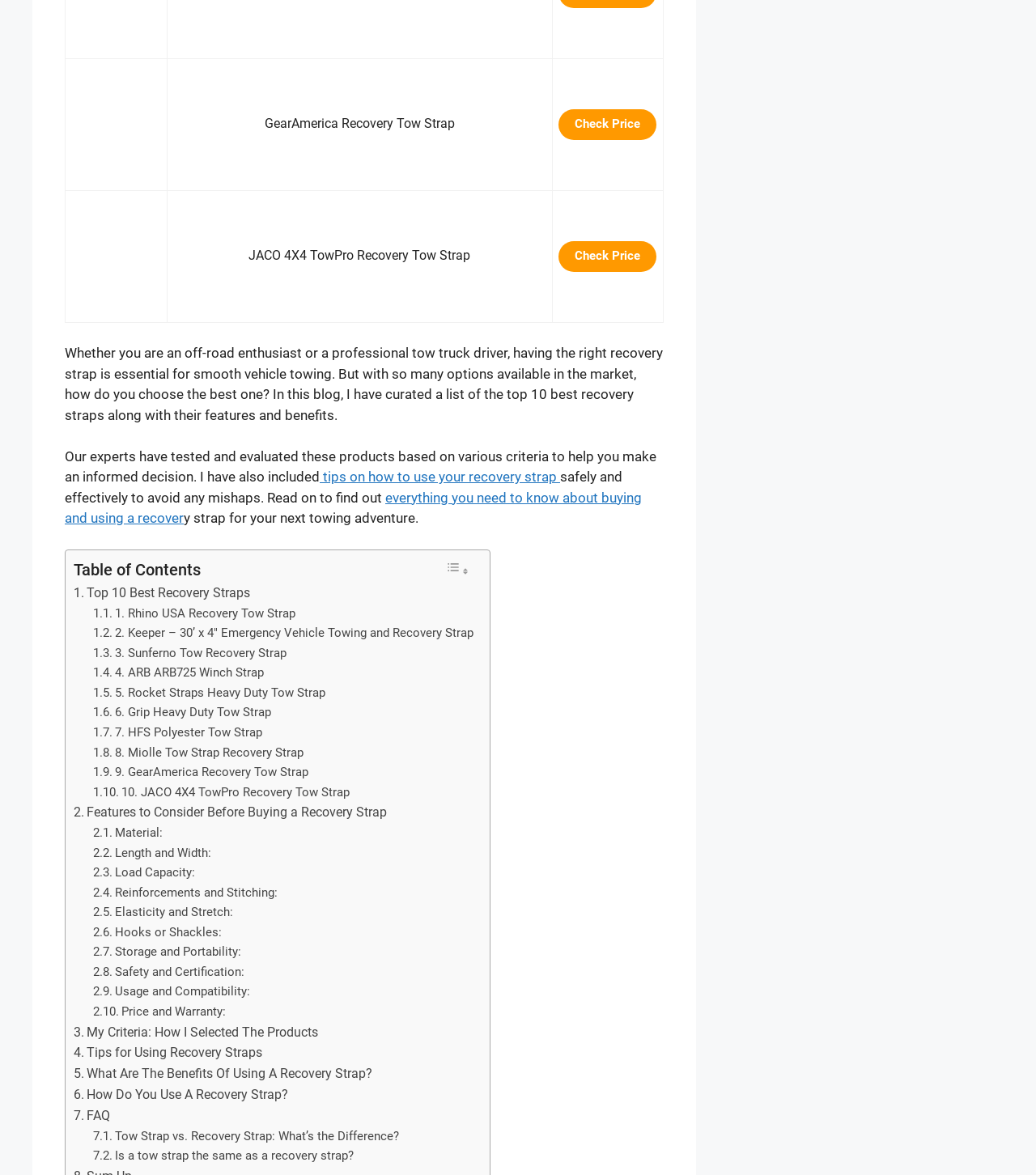Find the bounding box coordinates for the area you need to click to carry out the instruction: "Click on the 'Check Price' link". The coordinates should be four float numbers between 0 and 1, indicated as [left, top, right, bottom].

[0.539, 0.093, 0.634, 0.119]